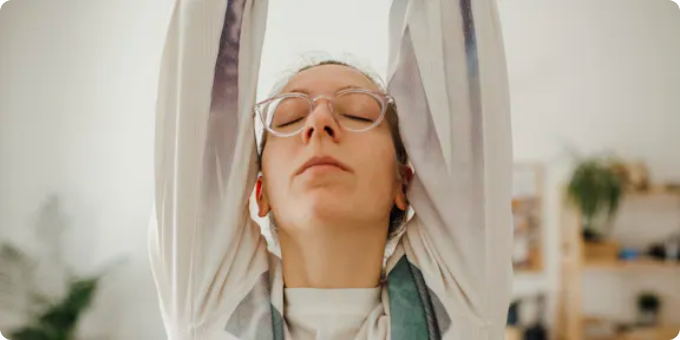Explain the contents of the image with as much detail as possible.

In a tranquil indoor setting, a woman with glasses is captured in a moment of yoga, embodying relaxation and focus. She stands with her arms raised above her head, eyes gently closed, as if savoring the peace of her practice. Her light attire, complemented by a muted scarf, reflects a serene ambiance, while soft natural light brightens the space around her. In the background, hints of greenery and shelves suggest a cozy, well-lived environment, promoting an atmosphere of self-care and mindfulness. This image embodies the theme of "Unresolved anxiety tips," as it encourages viewers to engage in practices that foster mental well-being and promote a sense of calm amidst life’s challenges.